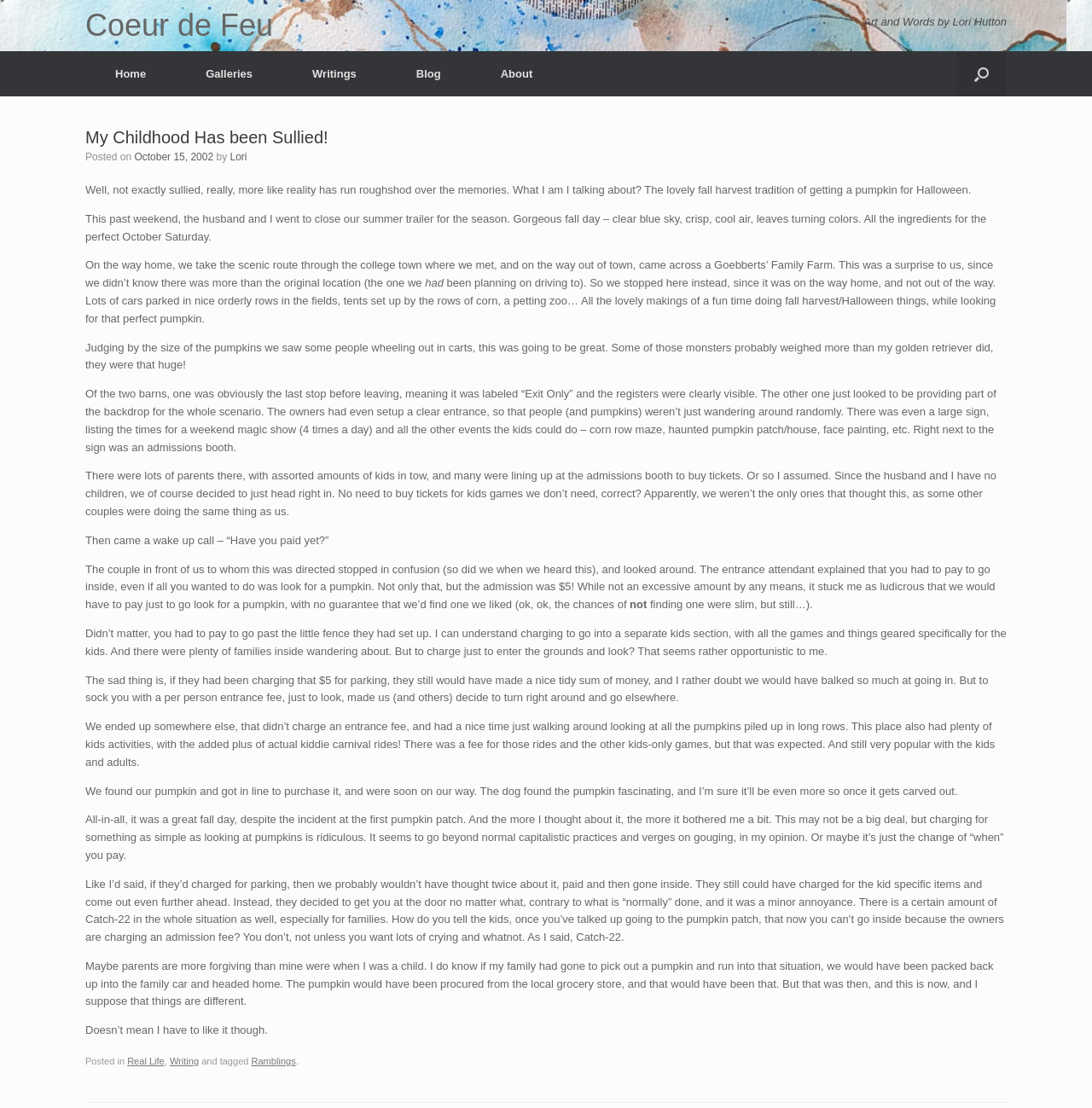Locate the bounding box coordinates of the UI element described by: "October 15, 2002". The bounding box coordinates should consist of four float numbers between 0 and 1, i.e., [left, top, right, bottom].

[0.123, 0.136, 0.195, 0.147]